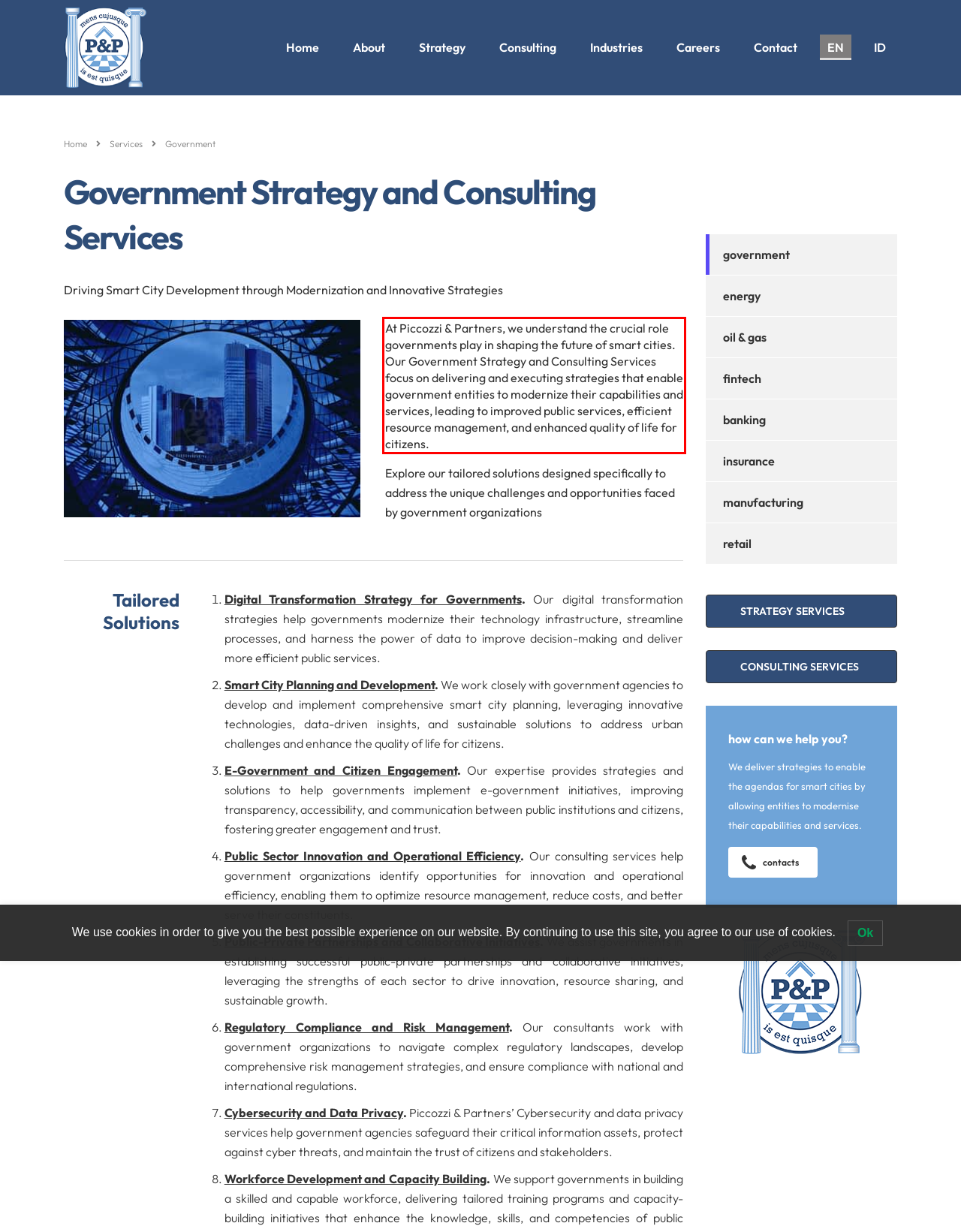Analyze the screenshot of the webpage and extract the text from the UI element that is inside the red bounding box.

At Piccozzi & Partners, we understand the crucial role governments play in shaping the future of smart cities. Our Government Strategy and Consulting Services focus on delivering and executing strategies that enable government entities to modernize their capabilities and services, leading to improved public services, efficient resource management, and enhanced quality of life for citizens.